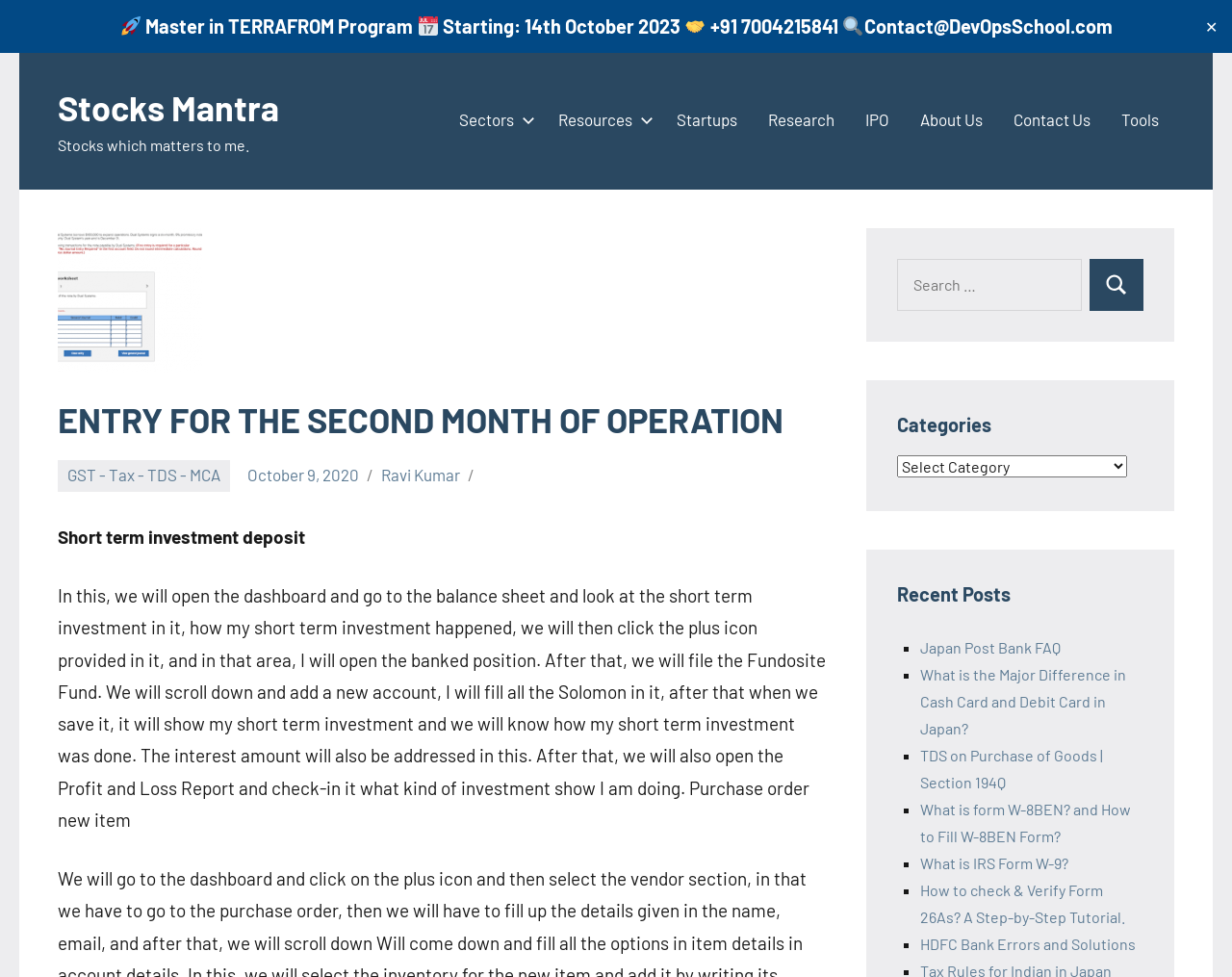Offer a thorough description of the webpage.

The webpage appears to be a blog or article page from a website called "Stocks Mantra". At the top, there is a header section with a logo, navigation menu, and a search bar. The logo is accompanied by a rocket ship icon and the website's name. The navigation menu has several links, including "Sectors", "Resources", "Startups", "Research", "IPO", "About Us", "Contact Us", and "Tools". 

Below the header, there is a main content section with a heading that reads "ENTRY FOR THE SECOND MONTH OF OPERATION". This section contains a brief introduction or summary of the article, which discusses short-term investment deposits. The article appears to be a tutorial or guide, as it explains how to open a dashboard, navigate to a balance sheet, and view short-term investments.

To the right of the main content section, there is a sidebar with several links to recent posts, including "Japan Post Bank FAQ", "What is the Major Difference in Cash Card and Debit Card in Japan?", and several others. Each link is preceded by a bullet point marker.

At the top right corner of the page, there is a close button with a cross icon. There is also a "Skip to content" link at the top left corner.